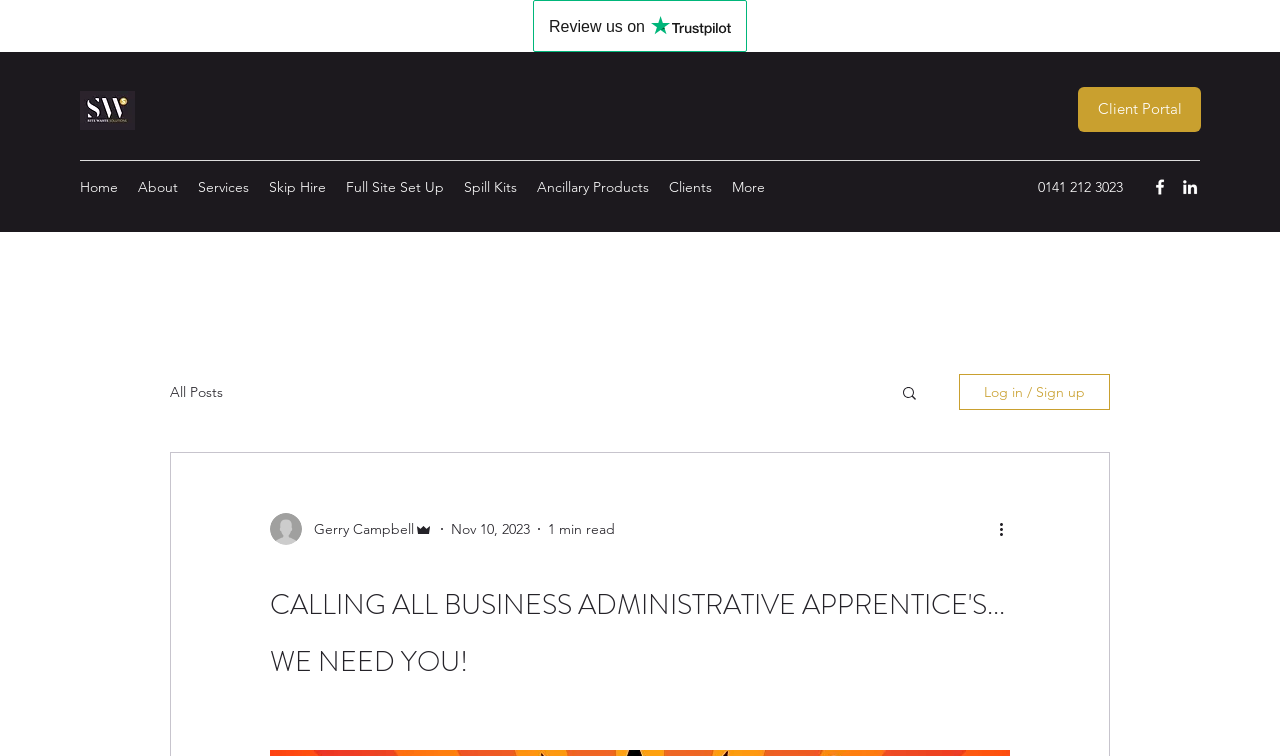Please provide the bounding box coordinates for the element that needs to be clicked to perform the following instruction: "Click on the 'Ping Pong' article". The coordinates should be given as four float numbers between 0 and 1, i.e., [left, top, right, bottom].

None